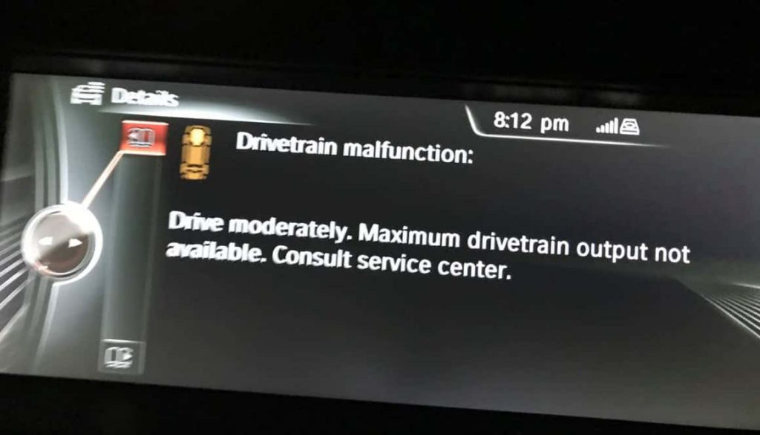Create a detailed narrative of what is happening in the image.

The image displays a BMW dashboard warning alert indicating a drivetrain malfunction. The message reads: "Drive moderately. Maximum drivetrain output not available. Consult service center." This warning suggests that there is an issue with the vehicle's power transfer system, potentially affecting the transmission or related components. The alert advises the driver to operate the vehicle cautiously and seek professional assistance to avoid further complications. The displayed time on the dashboard is 8:12 PM, providing a timestamp for the alert.